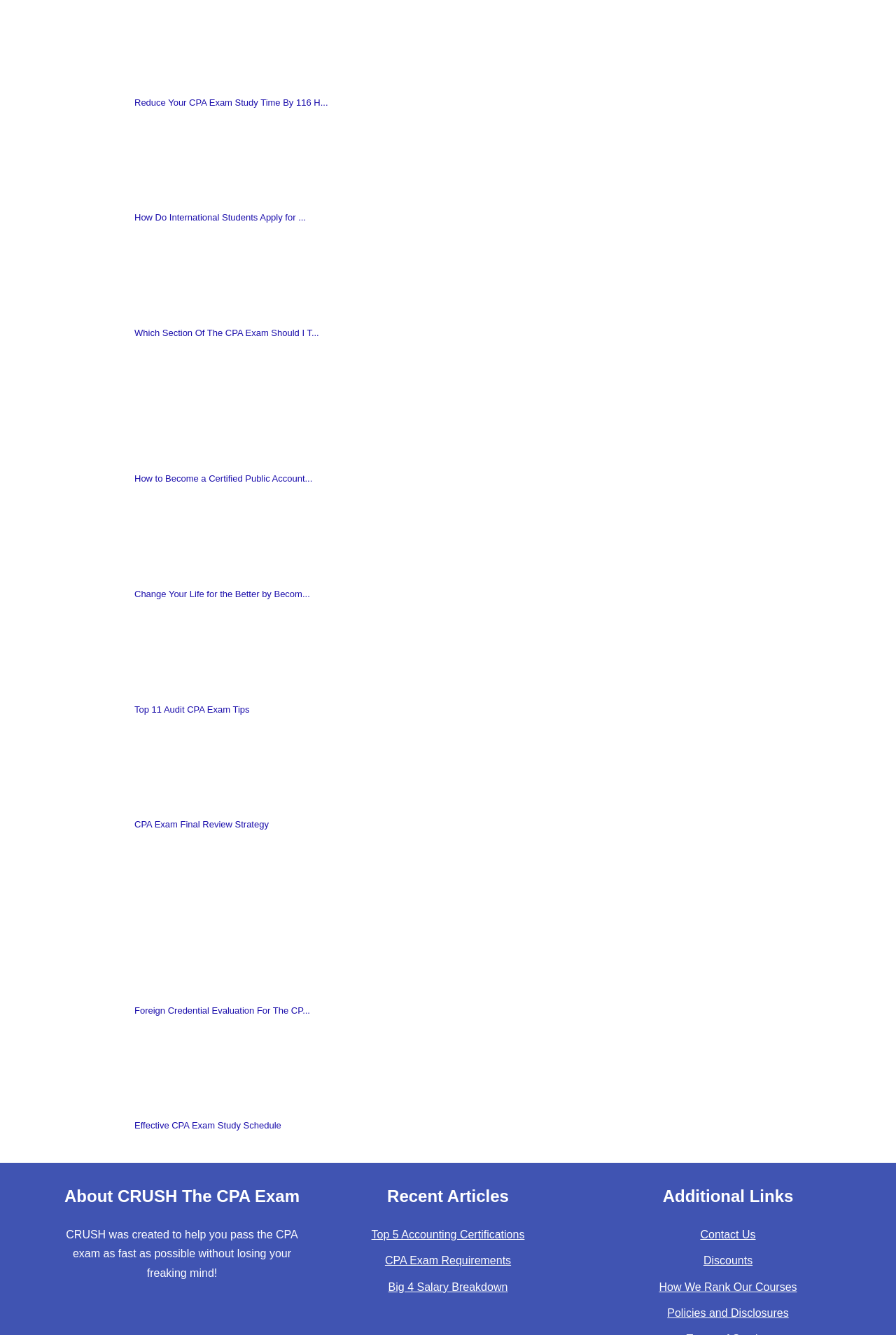Based on the visual content of the image, answer the question thoroughly: What is the topic of the link 'Foreign Credential Evaluation For The CPA Exam'?

Based on the text of the link, it appears to be related to the evaluation of foreign credentials for the purpose of taking the CPA exam.